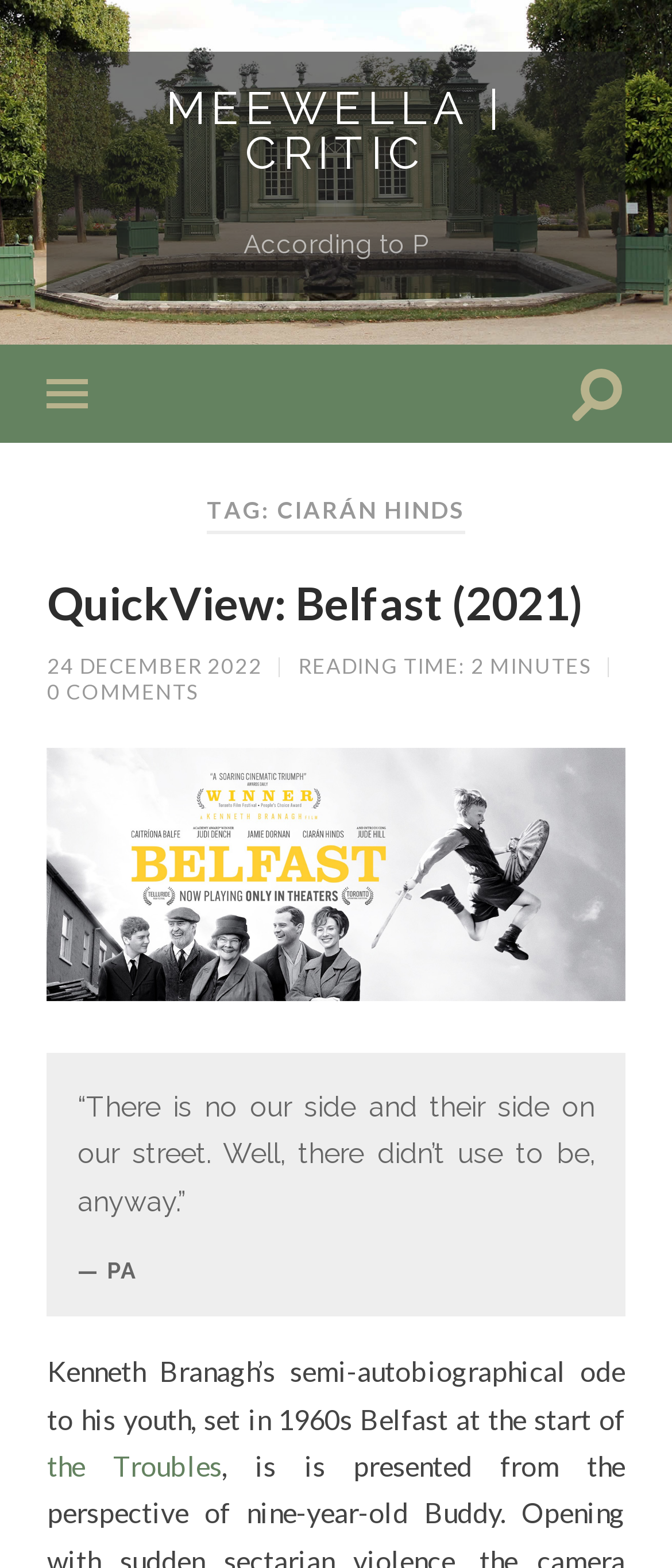What is the author of the article?
Using the image as a reference, give a one-word or short phrase answer.

P